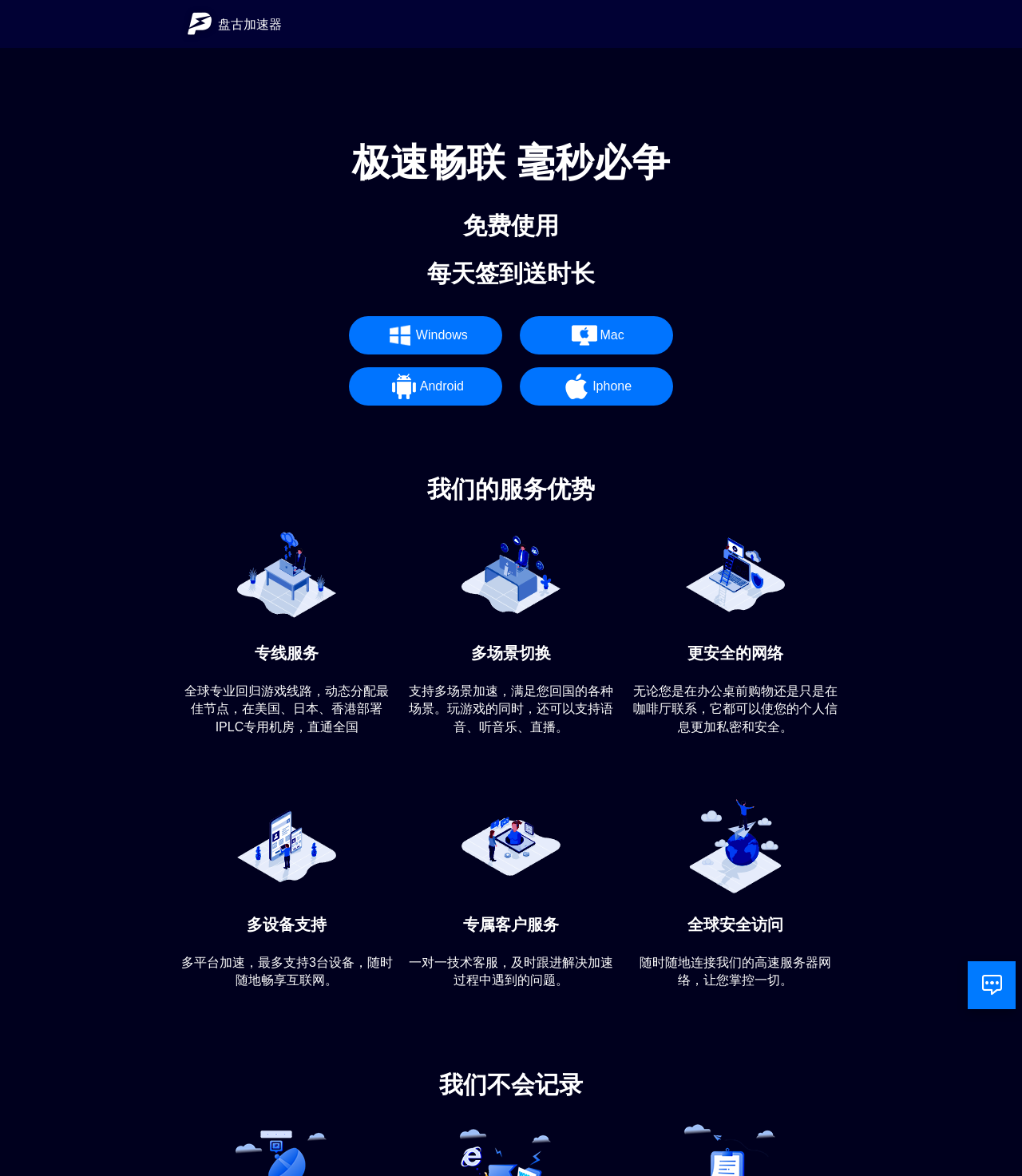Answer the following query concisely with a single word or phrase:
How many devices can be supported by the accelerator service?

Up to 3 devices